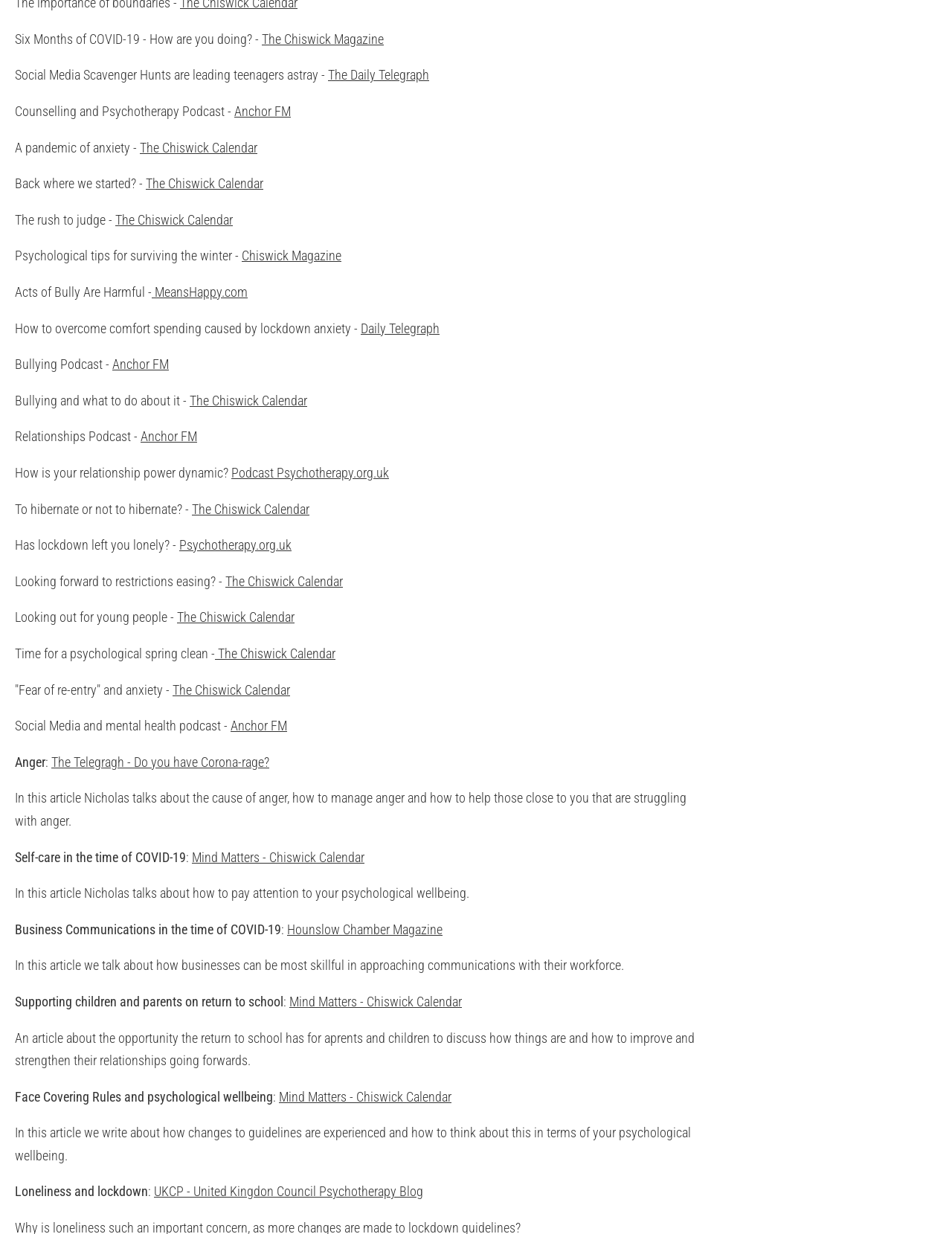Respond to the question below with a single word or phrase:
Which publication is the article 'Social Media Scavenger Hunts are leading teenagers astray' from?

The Daily Telegraph